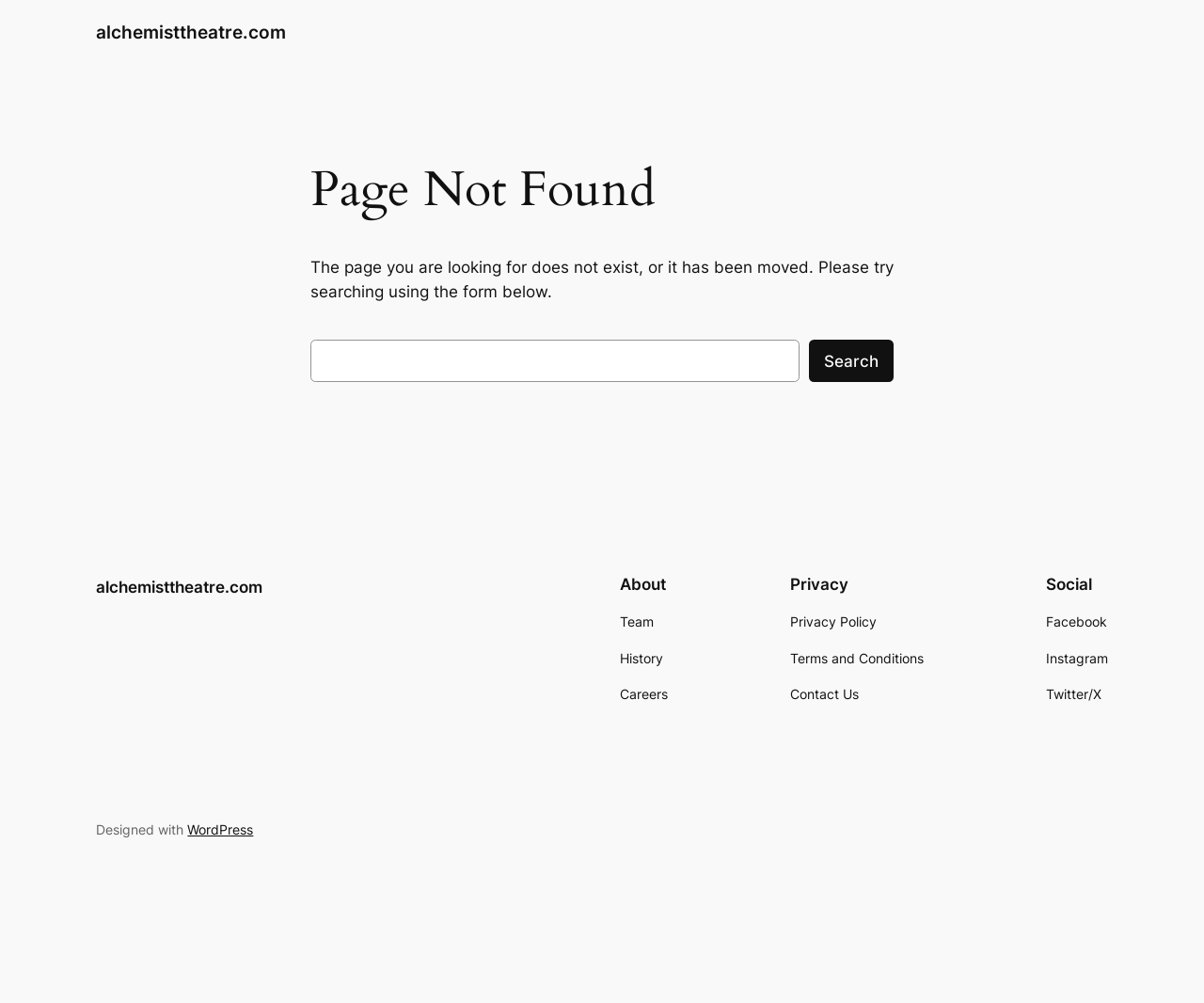Provide a comprehensive caption for the webpage.

This webpage displays a "Page Not Found" error message. At the top, there is a link to the website's homepage, "alchemisttheatre.com". Below it, a main section contains a heading "Page Not Found" and a paragraph of text explaining that the page does not exist or has been moved, with a suggestion to use the search form below.

The search form is located below the paragraph, consisting of a text box and a "Search" button. To the bottom left of the page, there is a section with links to the website's "About", "Privacy", and "Social" pages, each with sub-links to more specific pages such as "Team", "History", "Careers", "Privacy Policy", "Terms and Conditions", "Contact Us", "Facebook", "Instagram", and "Twitter/X". 

At the very bottom of the page, there is a credit line stating that the website was "Designed with WordPress".